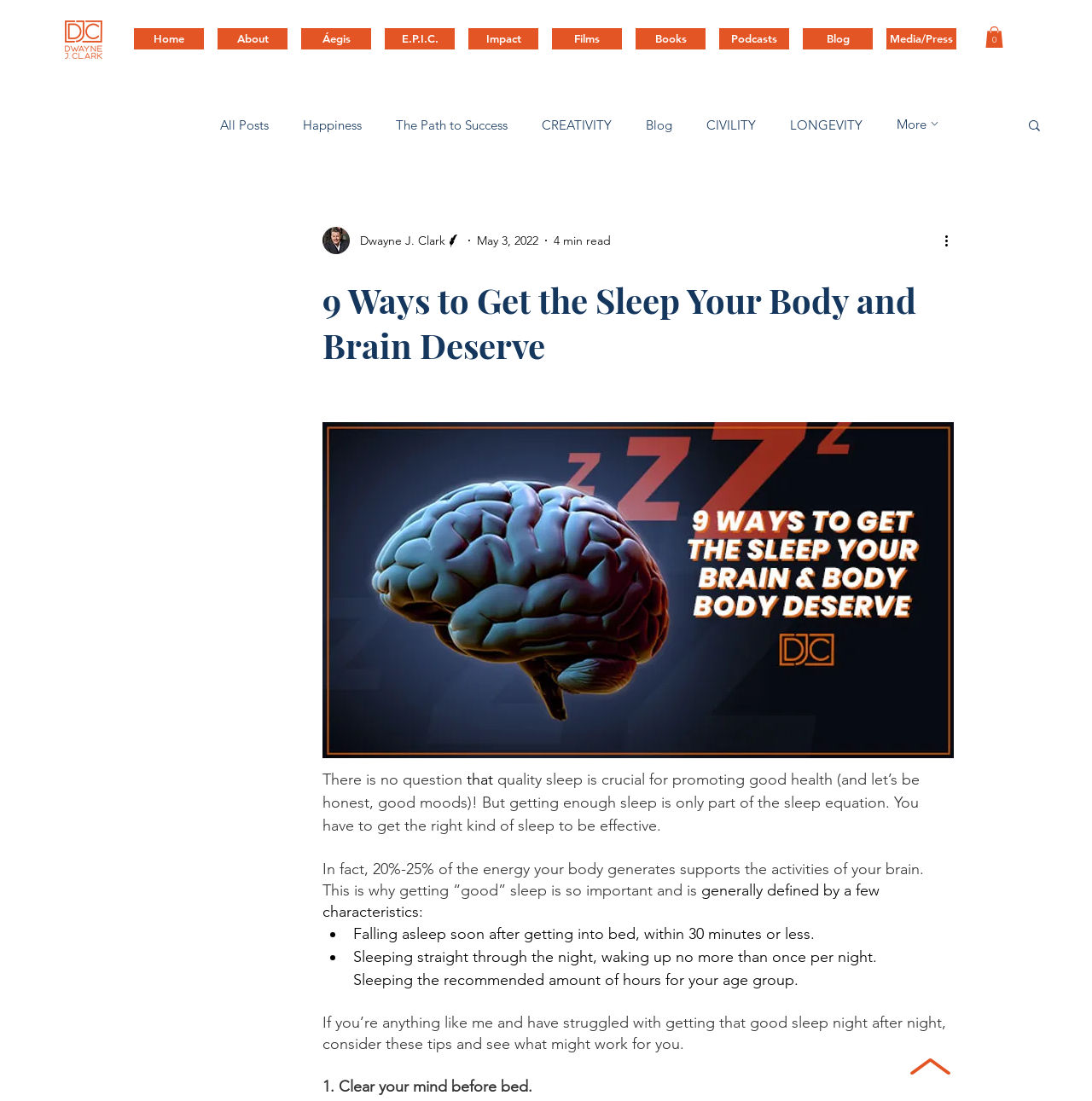Analyze the image and give a detailed response to the question:
What is the recommended amount of sleep for a person?

The webpage mentions that sleeping the recommended amount of hours for your age group is one of the characteristics of good sleep. However, it does not specify a specific number of hours, instead stating that it varies by age group.